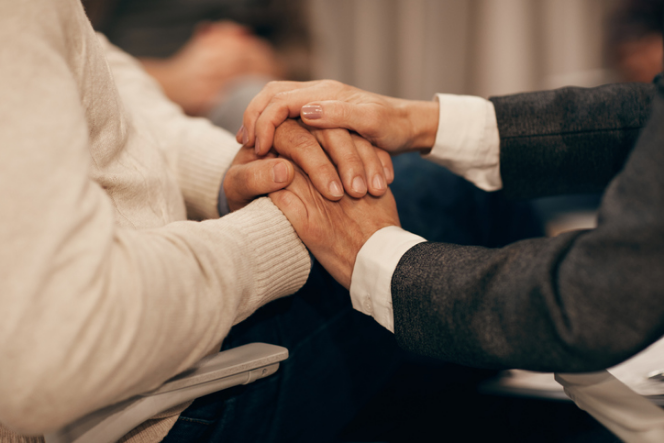What is the theme of the image?
Answer the question with a detailed explanation, including all necessary information.

The caption explicitly states that the image illustrates the theme 'Supporting One Another Through Challenging Times', which highlights the importance of human connection and emotional support during difficult times.